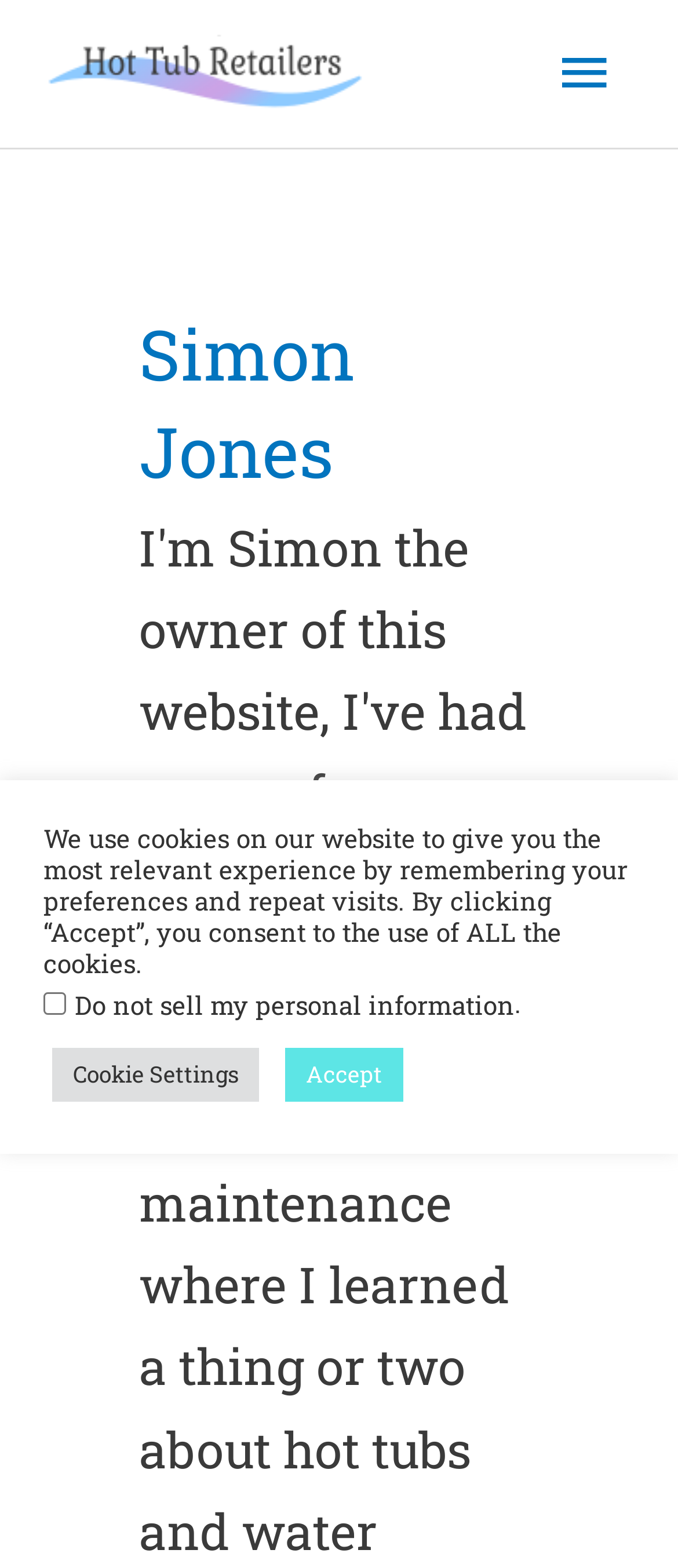Identify the bounding box coordinates for the UI element described as follows: "Cookie Settings". Ensure the coordinates are four float numbers between 0 and 1, formatted as [left, top, right, bottom].

[0.077, 0.668, 0.382, 0.703]